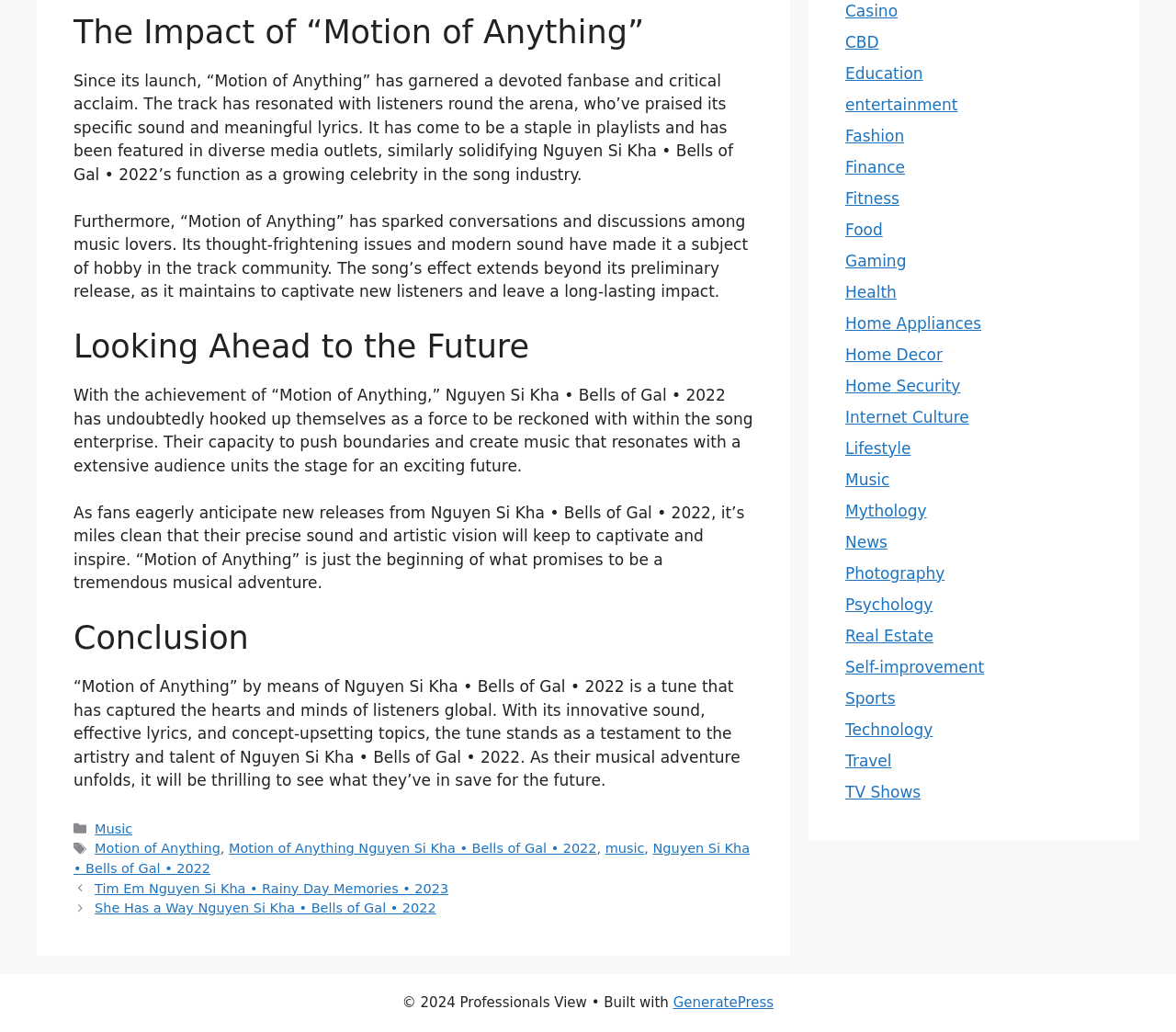What is the category of the post?
Please answer the question with as much detail and depth as you can.

The footer of the webpage shows the categories and tags of the post, and the category is 'Music', which is a link.